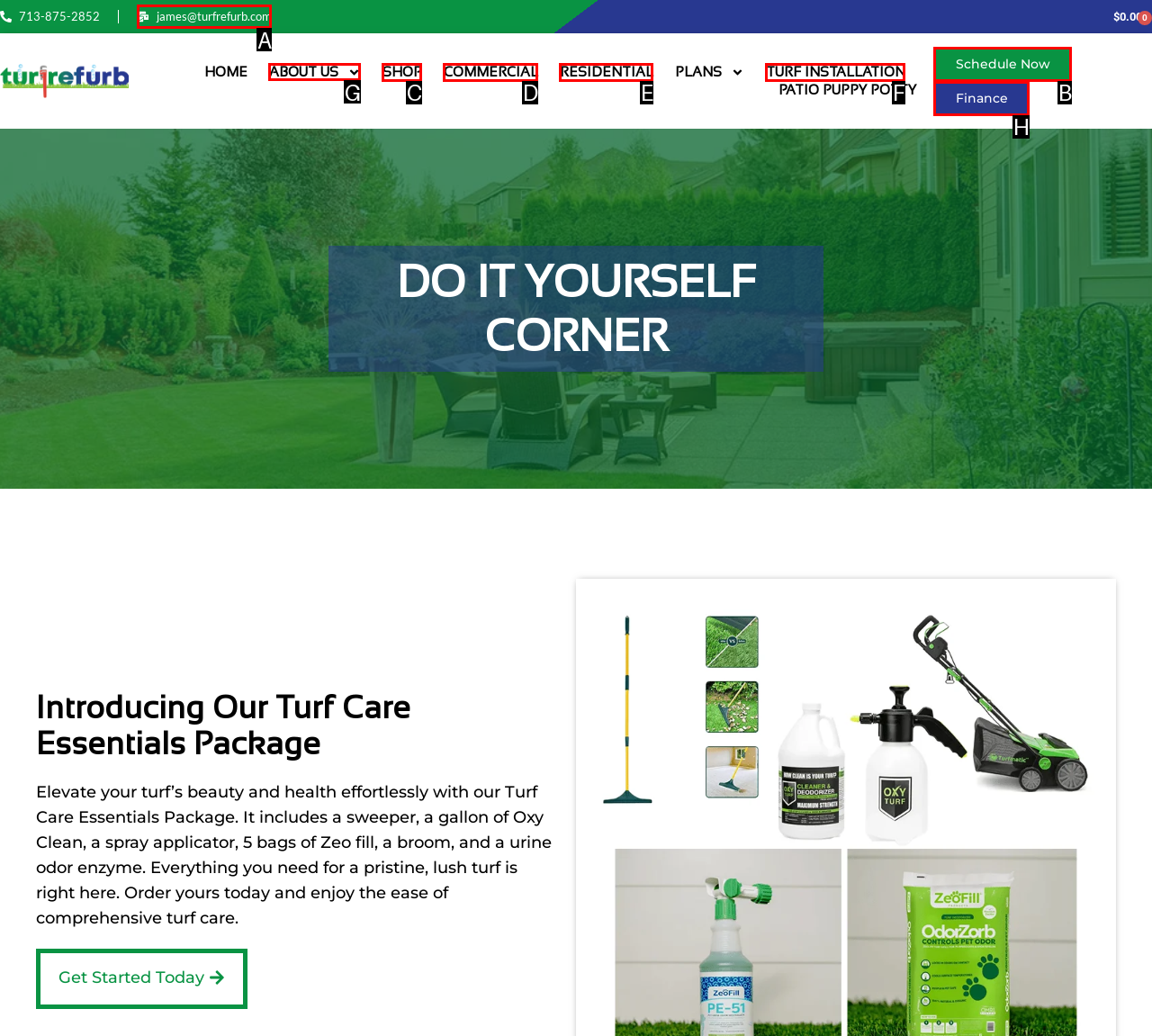Determine which option you need to click to execute the following task: Learn about the company. Provide your answer as a single letter.

G